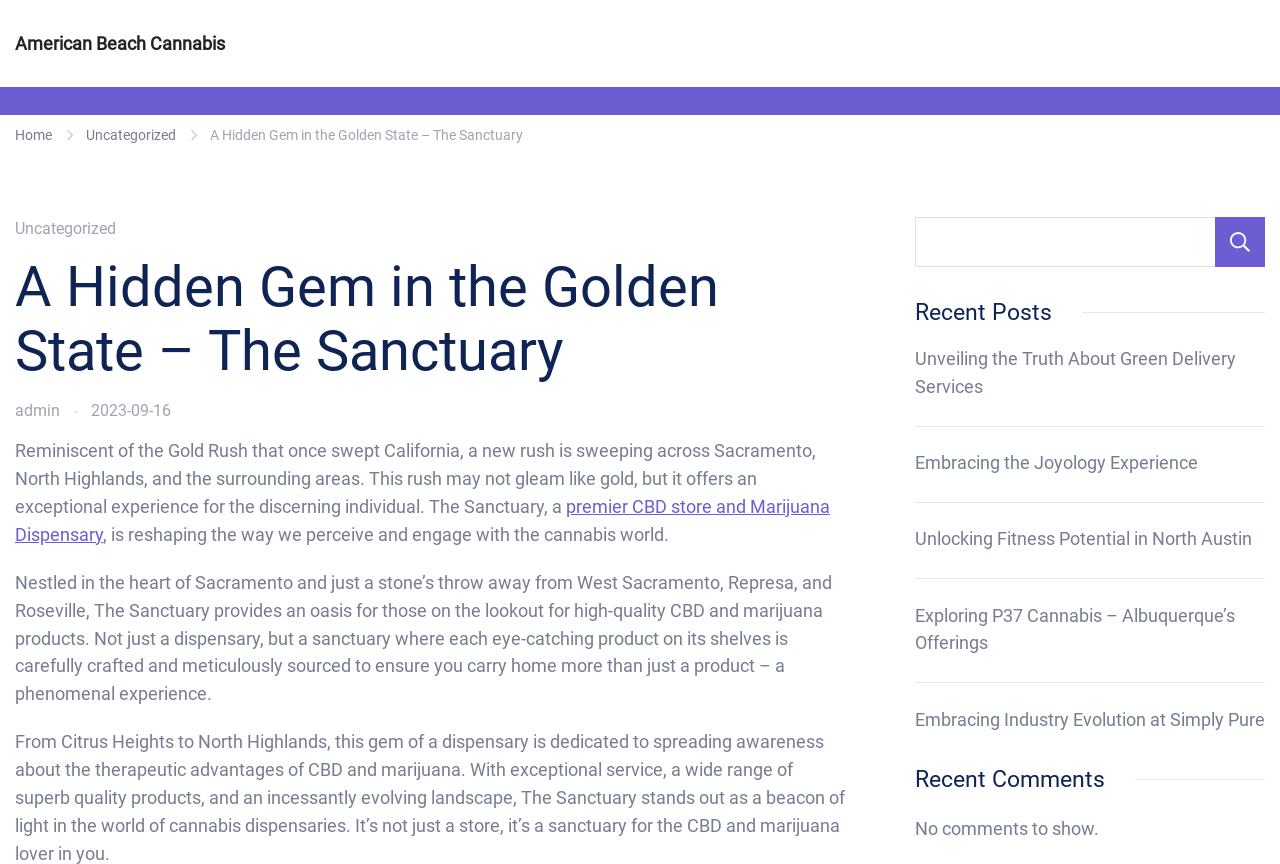From the webpage screenshot, identify the region described by Embracing the Joyology Experience. Provide the bounding box coordinates as (top-left x, top-left y, bottom-right x, bottom-right y), with each value being a floating point number between 0 and 1.

[0.715, 0.525, 0.936, 0.548]